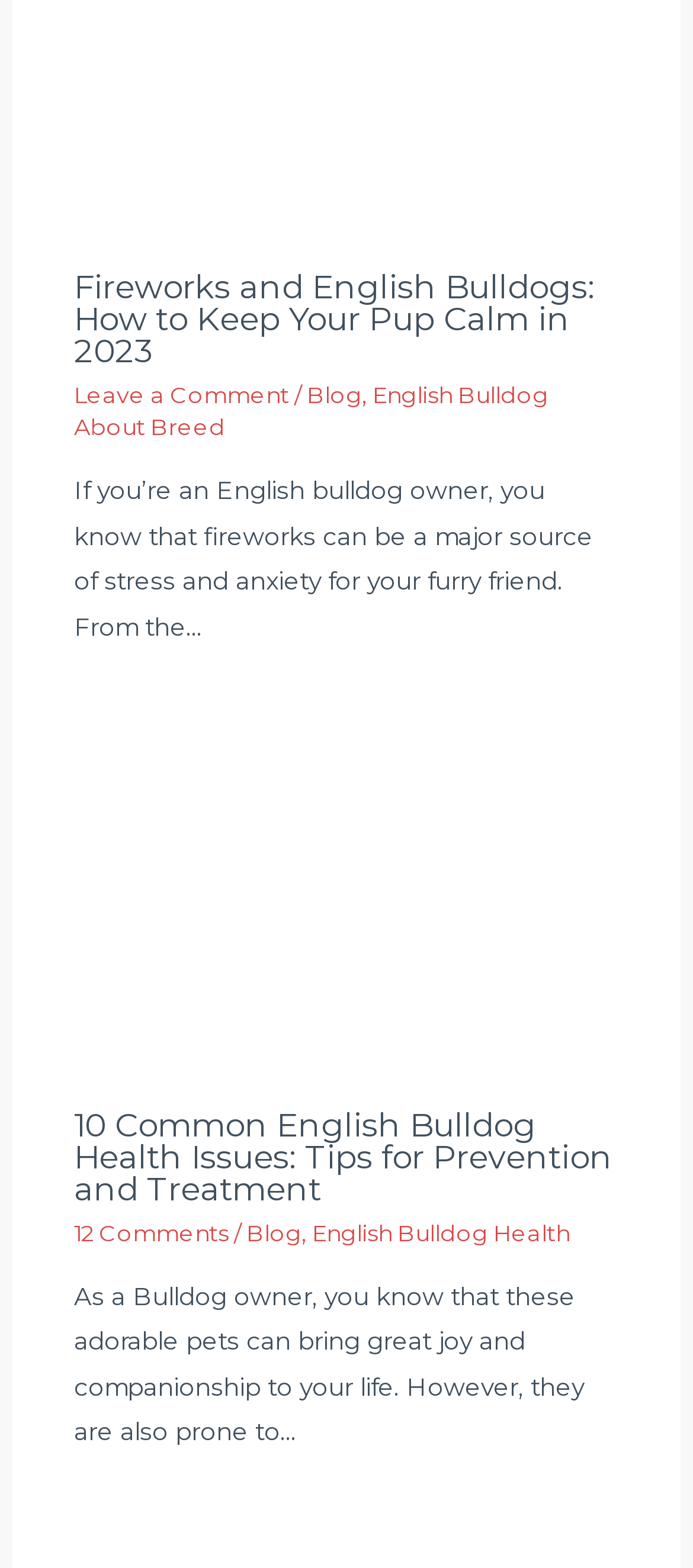Can you pinpoint the bounding box coordinates for the clickable element required for this instruction: "Sign up for newsletters"? The coordinates should be four float numbers between 0 and 1, i.e., [left, top, right, bottom].

None